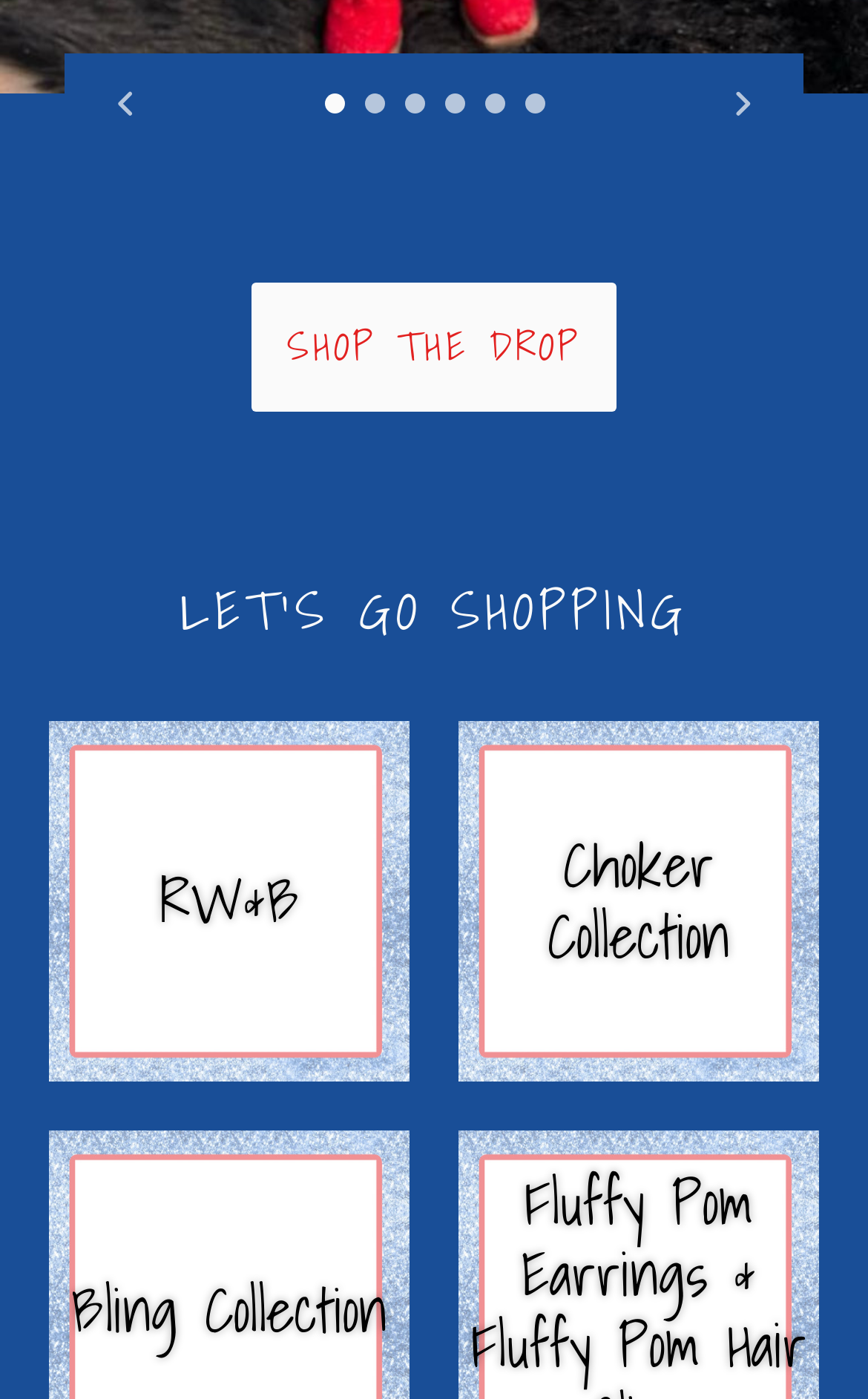How many slide options are available?
From the details in the image, answer the question comprehensively.

I counted the number of 'Load slide' links, which are 6, indicating that there are 6 slide options available.